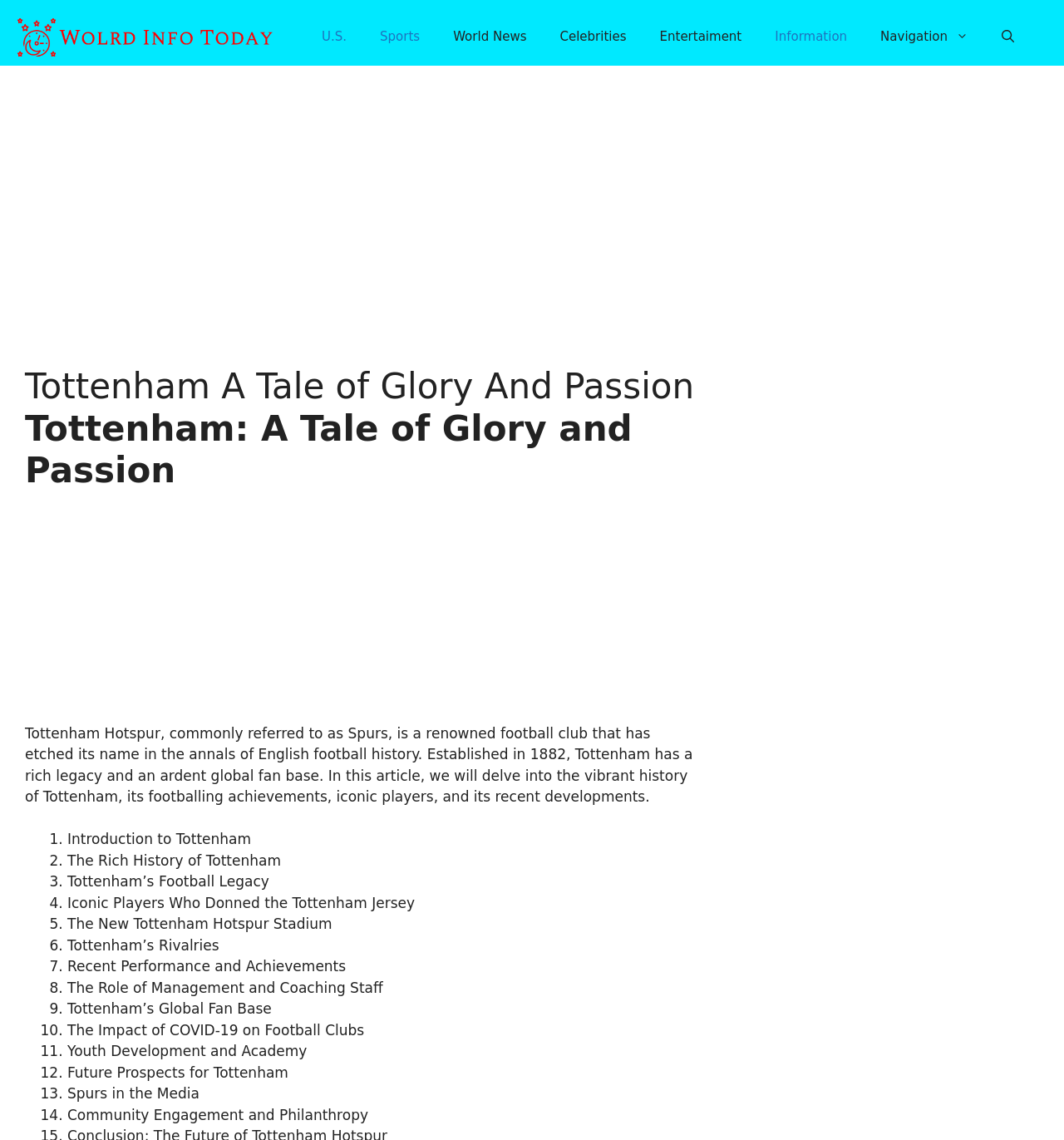Determine the bounding box coordinates of the clickable element necessary to fulfill the instruction: "Access Video Library". Provide the coordinates as four float numbers within the 0 to 1 range, i.e., [left, top, right, bottom].

None